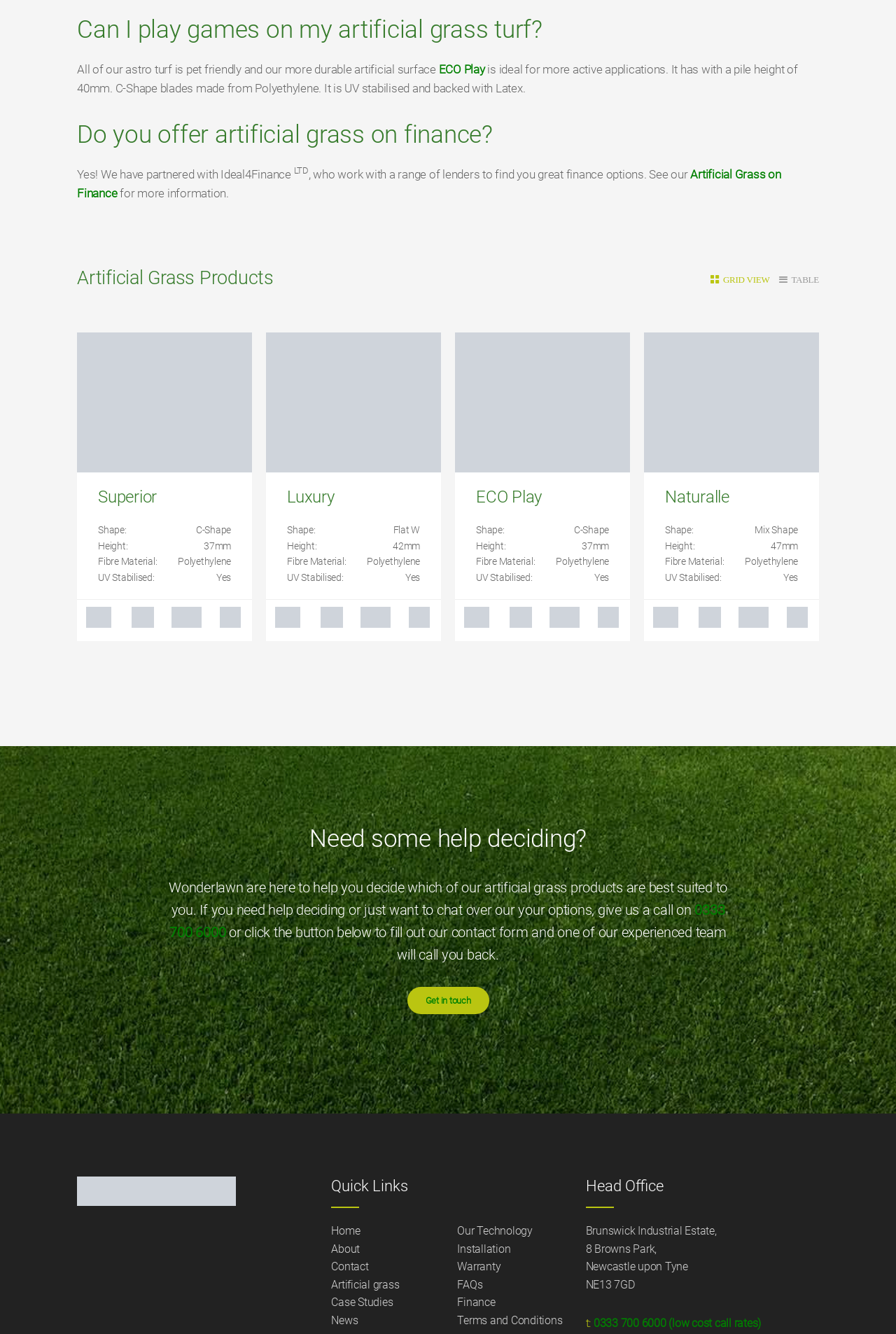Determine the bounding box coordinates of the region I should click to achieve the following instruction: "Get in touch with Wonderlawn by clicking the button". Ensure the bounding box coordinates are four float numbers between 0 and 1, i.e., [left, top, right, bottom].

[0.454, 0.74, 0.546, 0.76]